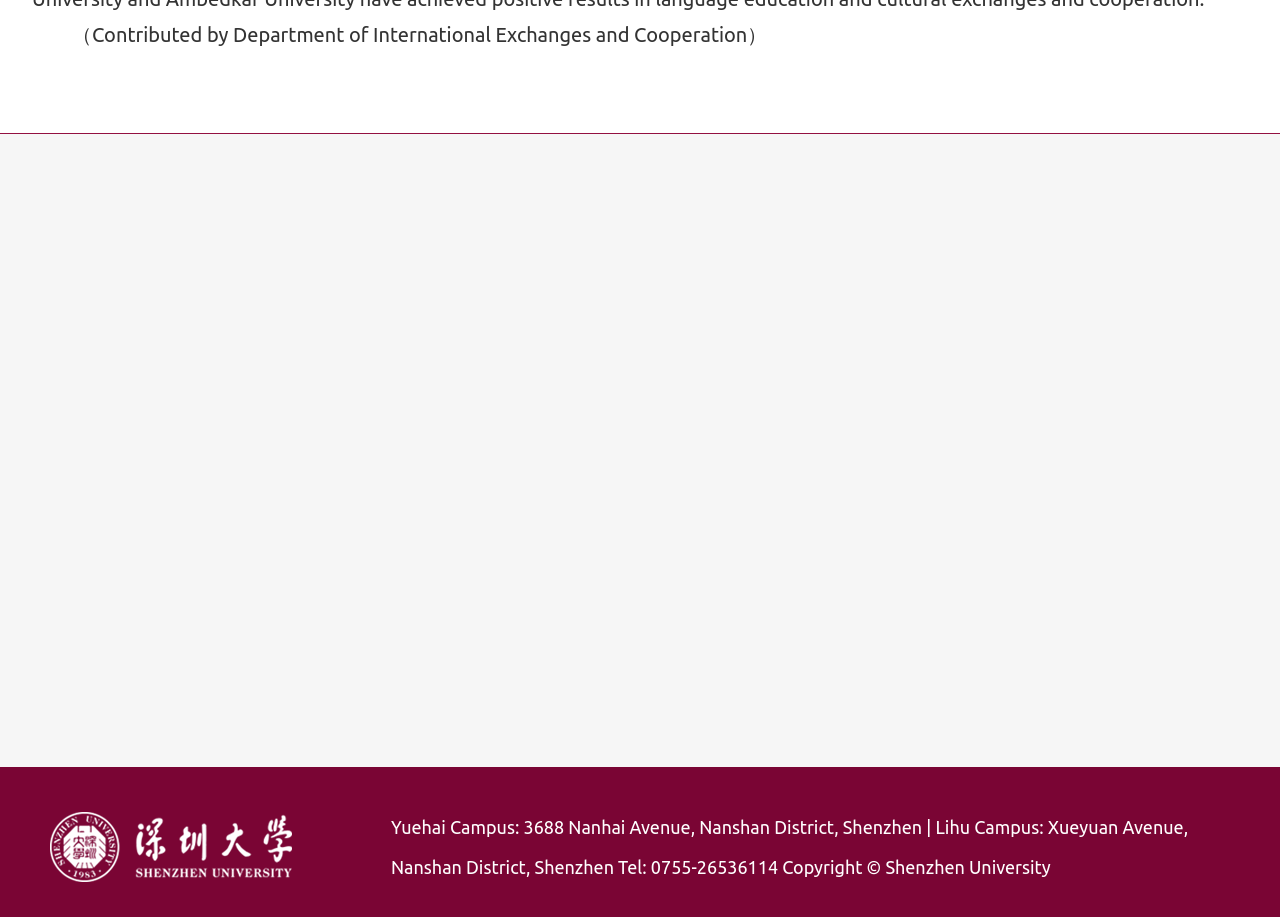Please answer the following question using a single word or phrase: 
What is the location of Yuehai Campus?

3688 Nanhai Avenue, Nanshan District, Shenzhen